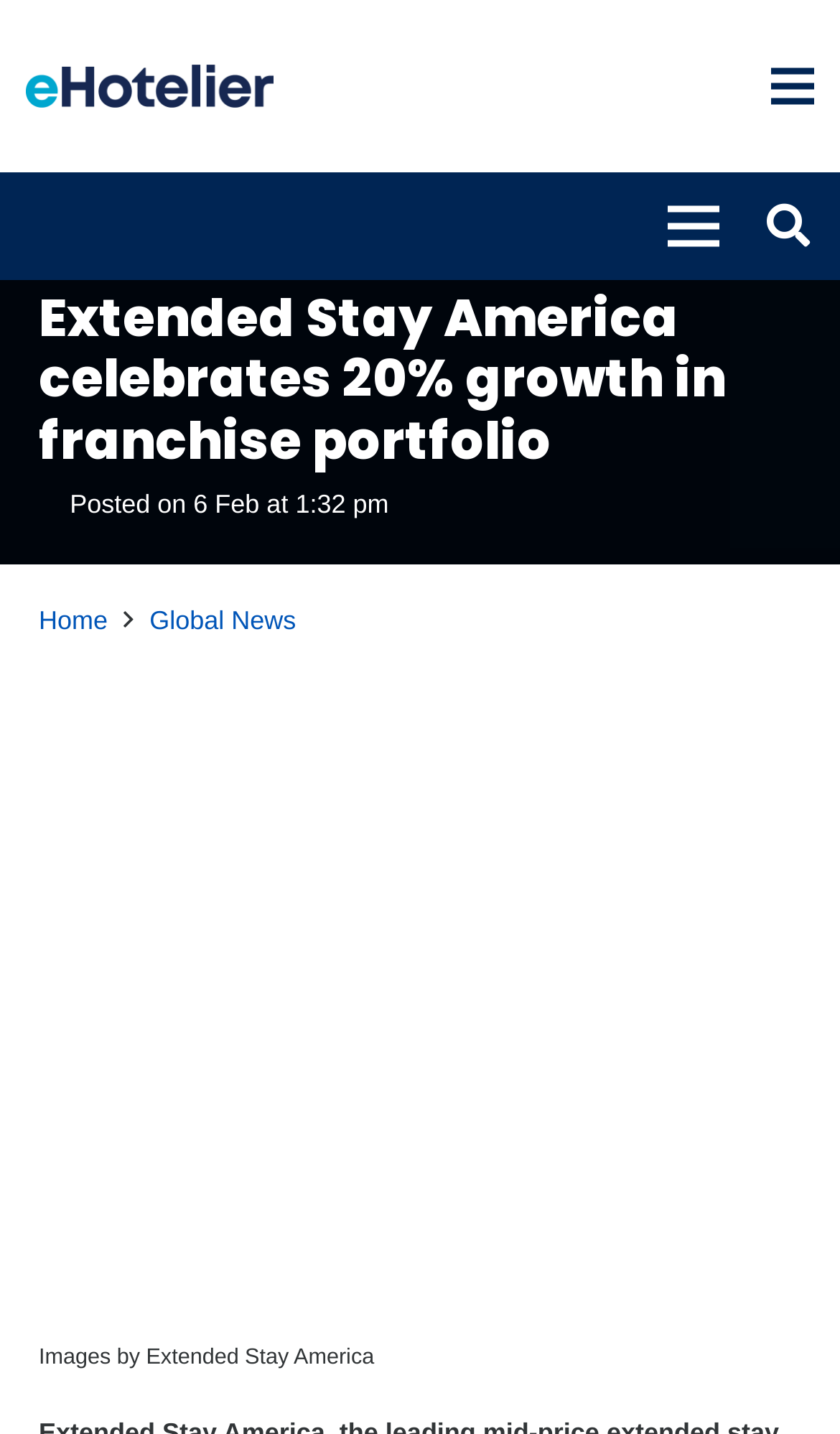Provide a brief response using a word or short phrase to this question:
What is the date of the news article?

6 February 2024